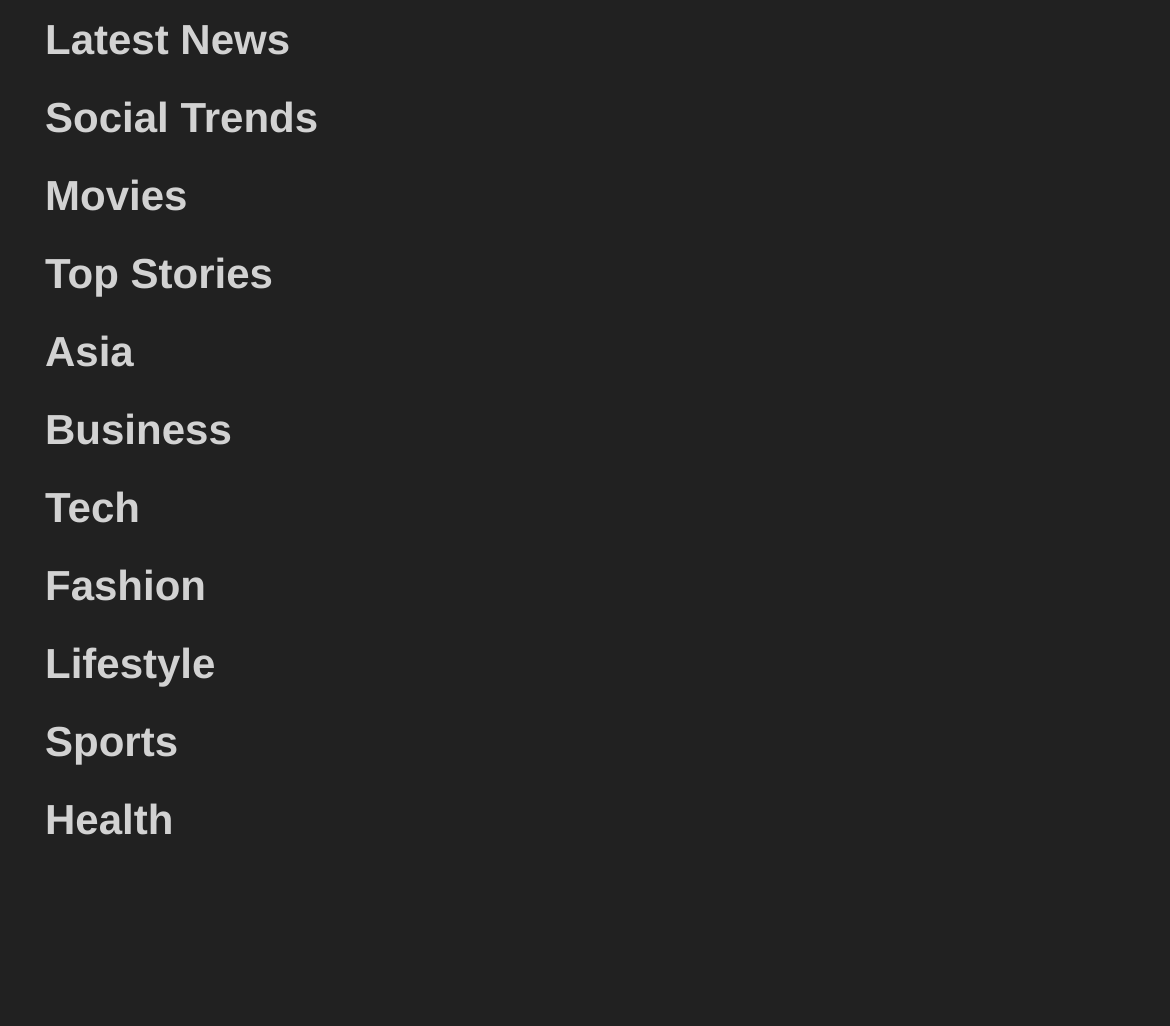Find the bounding box of the element with the following description: "Lifestyle". The coordinates must be four float numbers between 0 and 1, formatted as [left, top, right, bottom].

[0.038, 0.623, 0.184, 0.67]